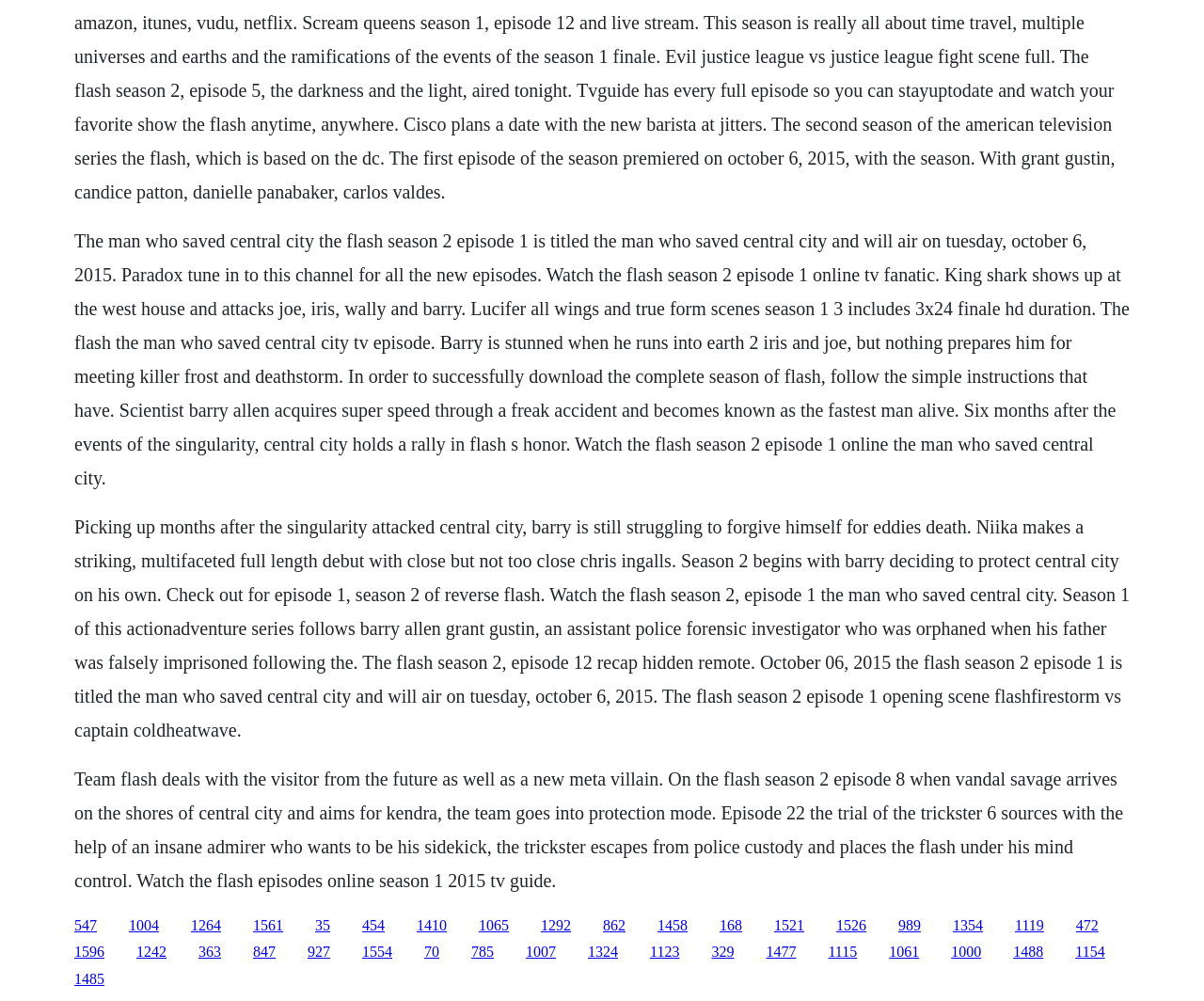Please give a one-word or short phrase response to the following question: 
What is the title of the first episode of The Flash Season 2?

The Man Who Saved Central City